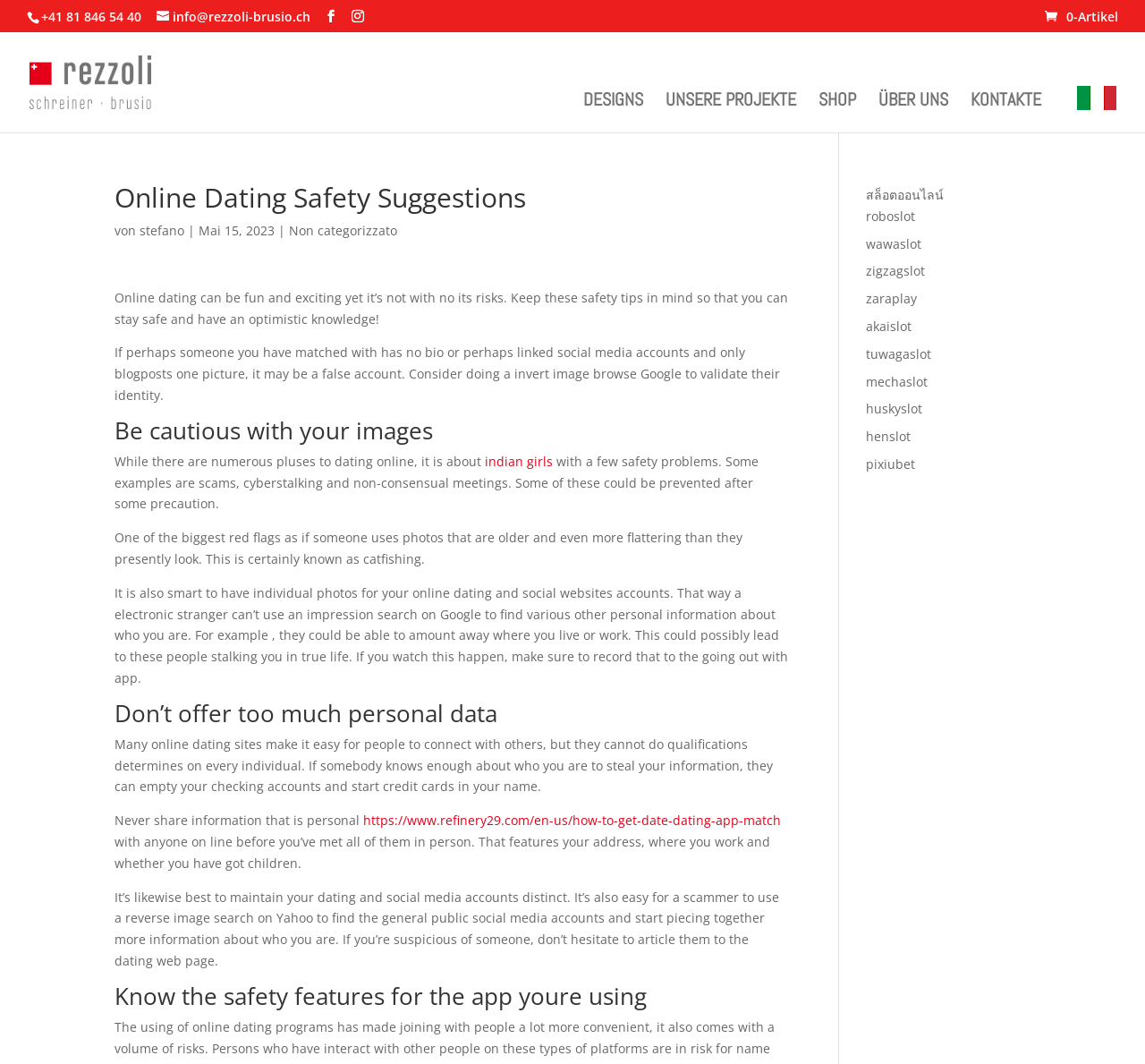What is the main heading displayed on the webpage? Please provide the text.

Online Dating Safety Suggestions